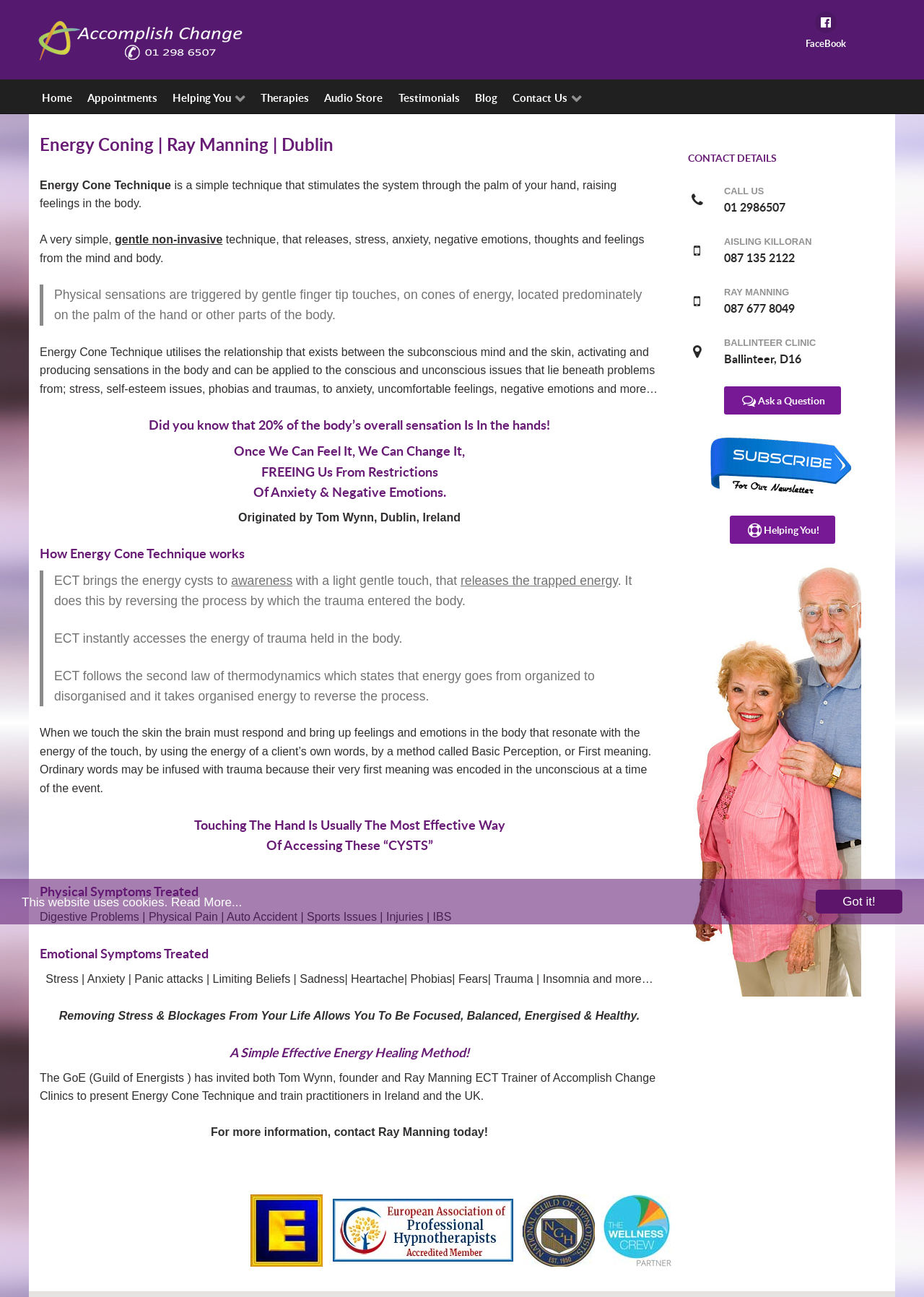Please identify the bounding box coordinates of the element on the webpage that should be clicked to follow this instruction: "Go to the Home page". The bounding box coordinates should be given as four float numbers between 0 and 1, formatted as [left, top, right, bottom].

[0.04, 0.068, 0.084, 0.082]